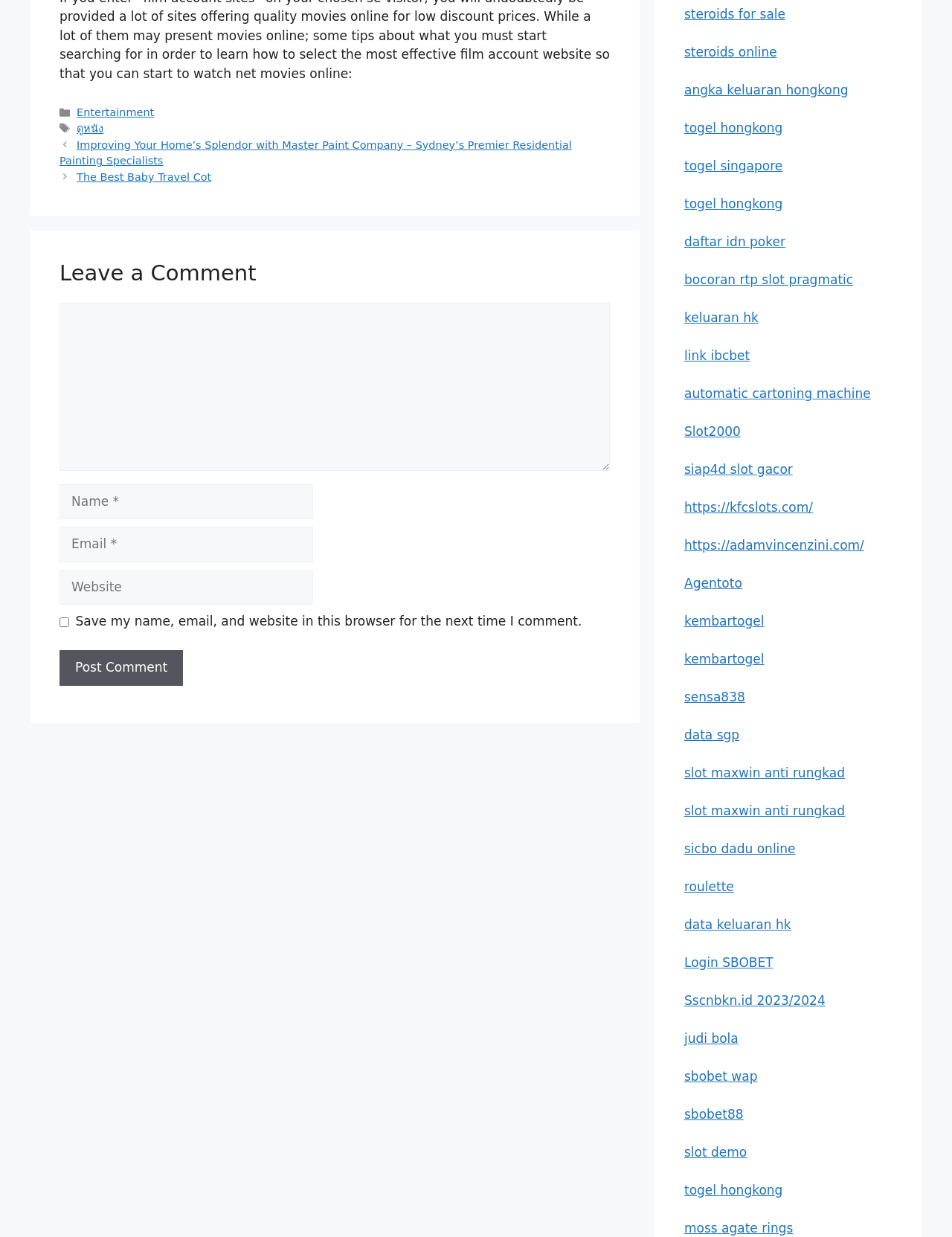Find the bounding box coordinates of the element to click in order to complete the given instruction: "Click on the 'Entertainment' category link."

[0.081, 0.086, 0.162, 0.096]